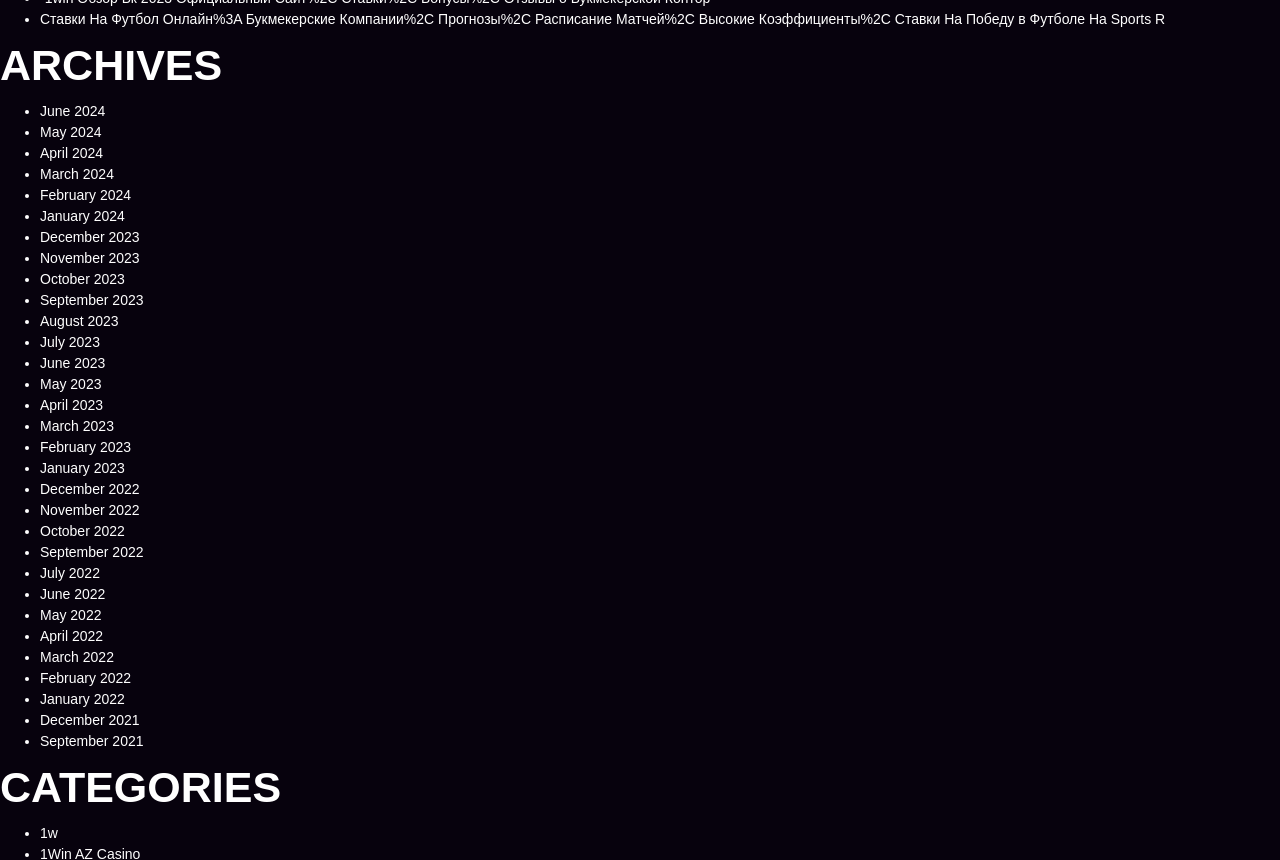Locate the bounding box coordinates of the item that should be clicked to fulfill the instruction: "Access AZ Most BET".

[0.031, 0.977, 0.096, 0.995]